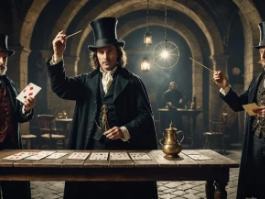What is the ambiance of the scene?
Could you answer the question in a detailed manner, providing as much information as possible?

The caption describes the ambiance as 'mysterious yet inviting', which is created by the soft lighting filtering through the stone arches, adding to the enchantment of the scene and evoking a sense of wonder and intrigue.